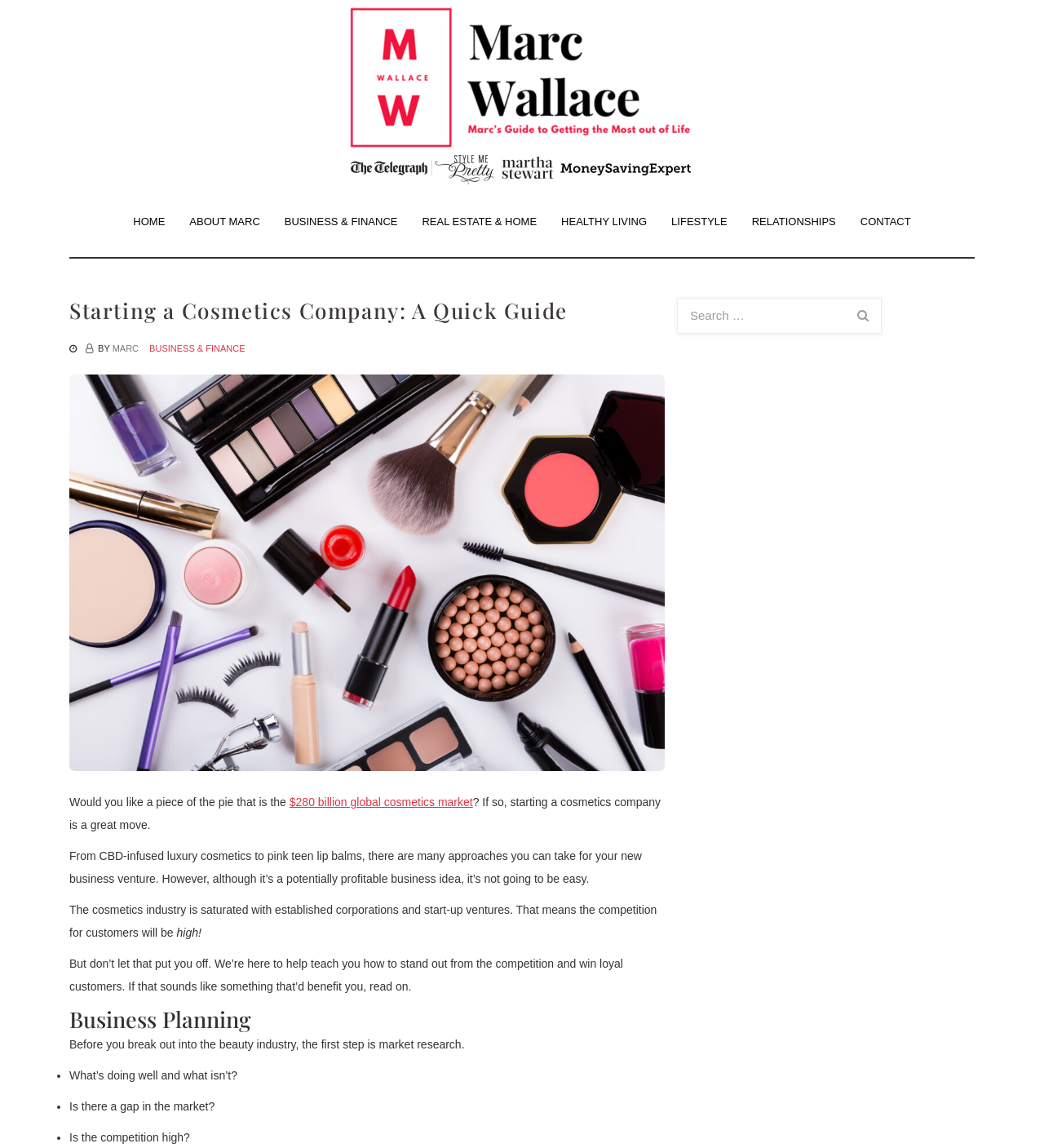Bounding box coordinates are specified in the format (top-left x, top-left y, bottom-right x, bottom-right y). All values are floating point numbers bounded between 0 and 1. Please provide the bounding box coordinate of the region this sentence describes: Marine Terminals & Shipping

None